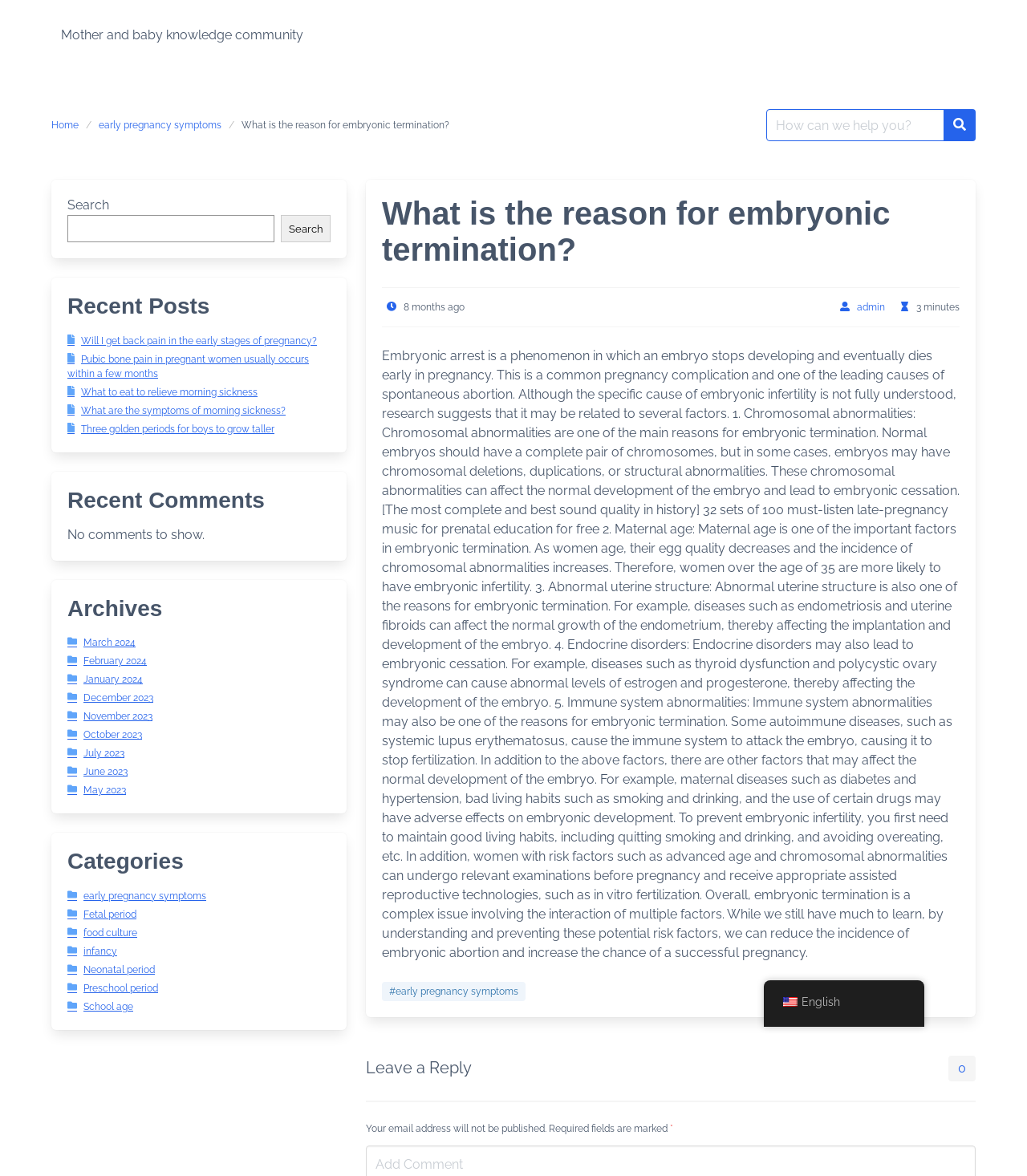How many categories are listed on the webpage?
Using the image, provide a concise answer in one word or a short phrase.

7